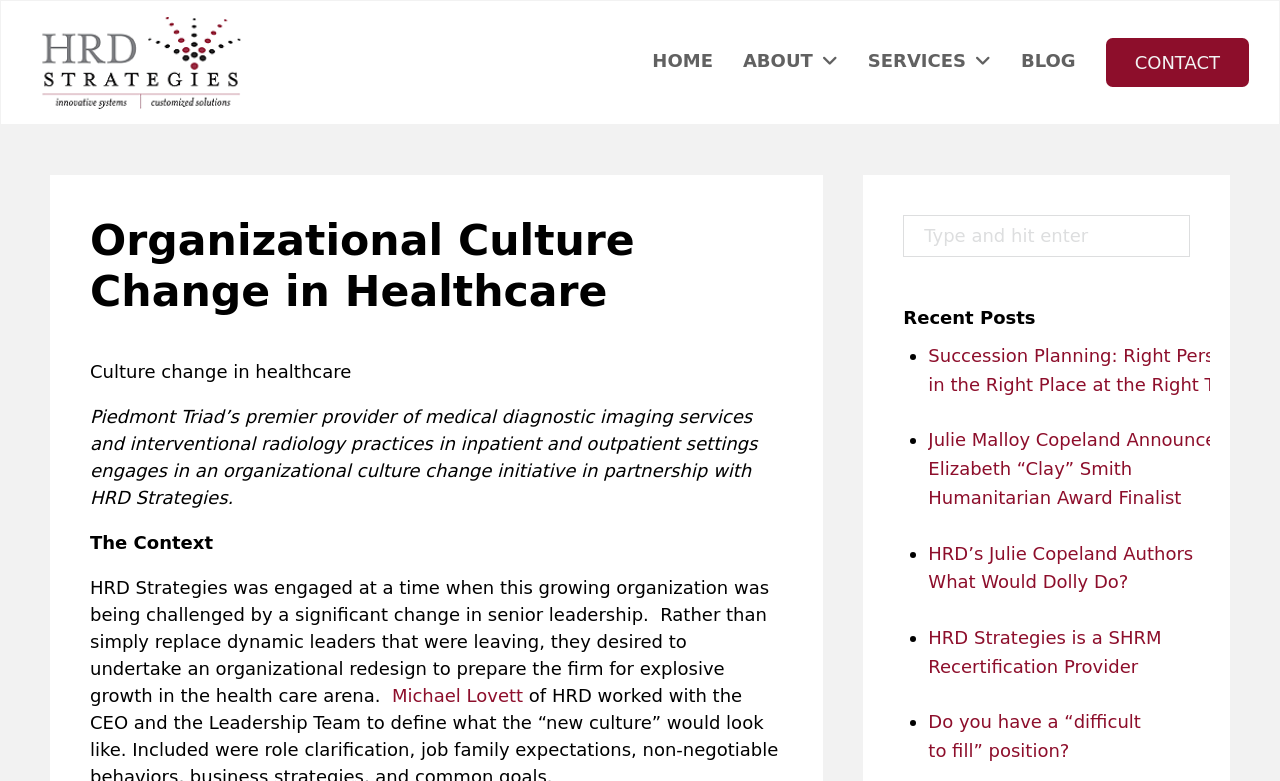Please specify the bounding box coordinates of the clickable section necessary to execute the following command: "Read more about Succession Planning".

[0.725, 0.442, 0.976, 0.506]